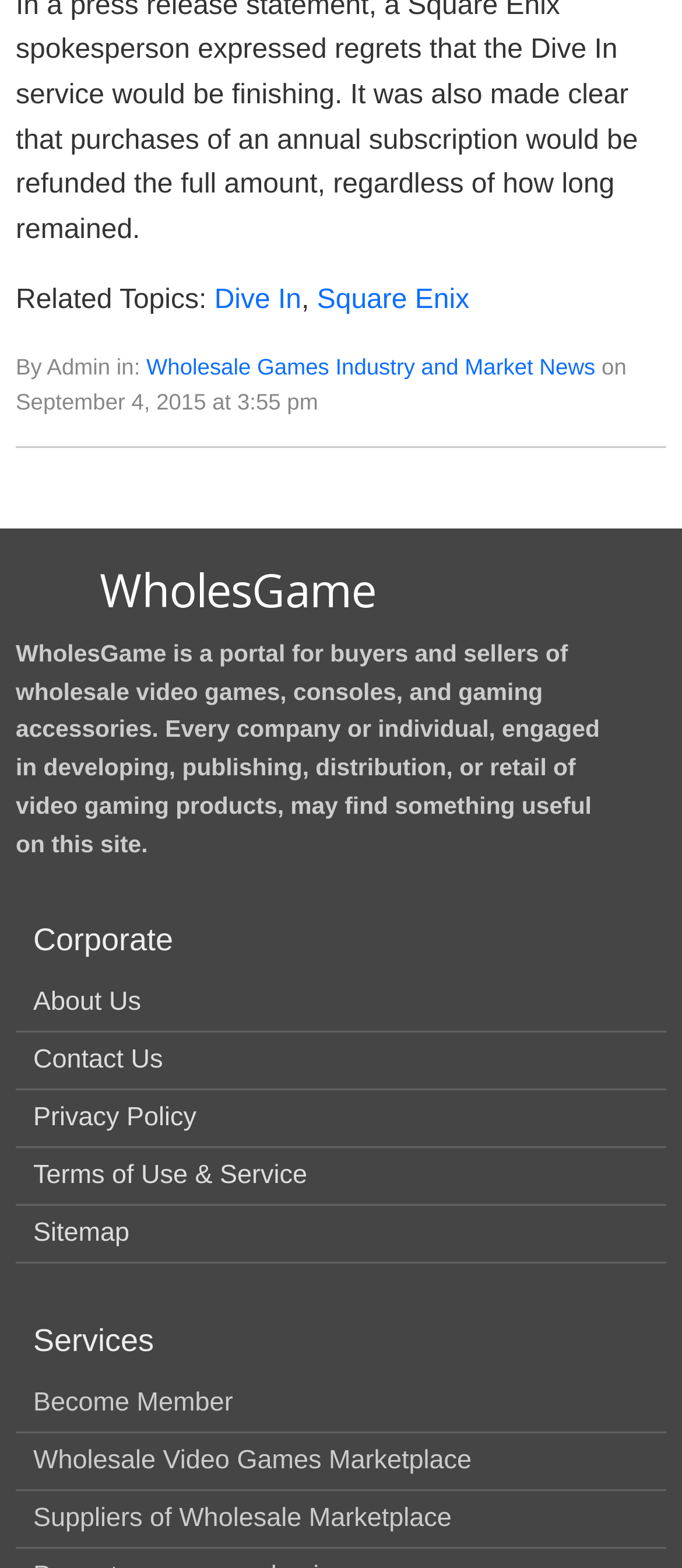Provide a thorough and detailed response to the question by examining the image: 
What is the name of the portal?

The name of the portal can be found in the heading element with the text 'WholesGame' located at the top of the webpage, which is a prominent element that stands out as the title of the portal.